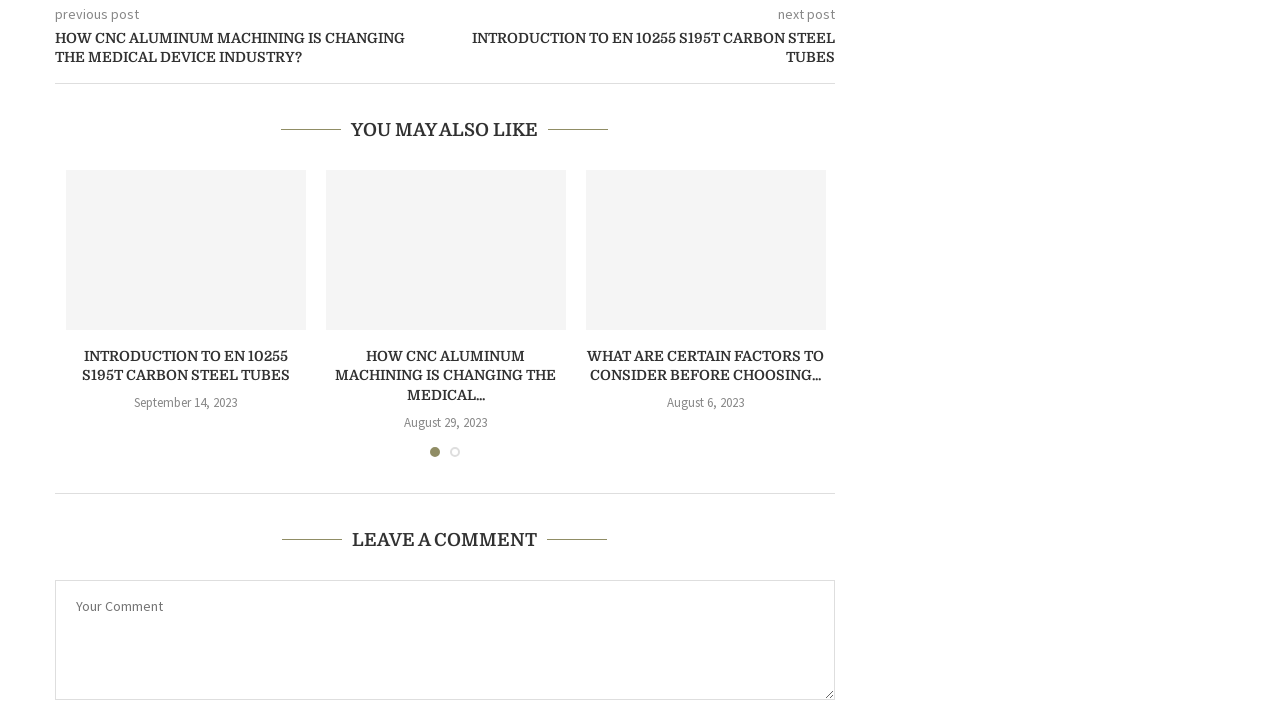What is the date of the third post?
Please answer the question with a detailed response using the information from the screenshot.

I found the date of the third post by looking at the time element with the text 'August 6, 2023' which is located below the heading 'WHAT ARE CERTAIN FACTORS TO CONSIDER BEFORE CHOOSING...'.